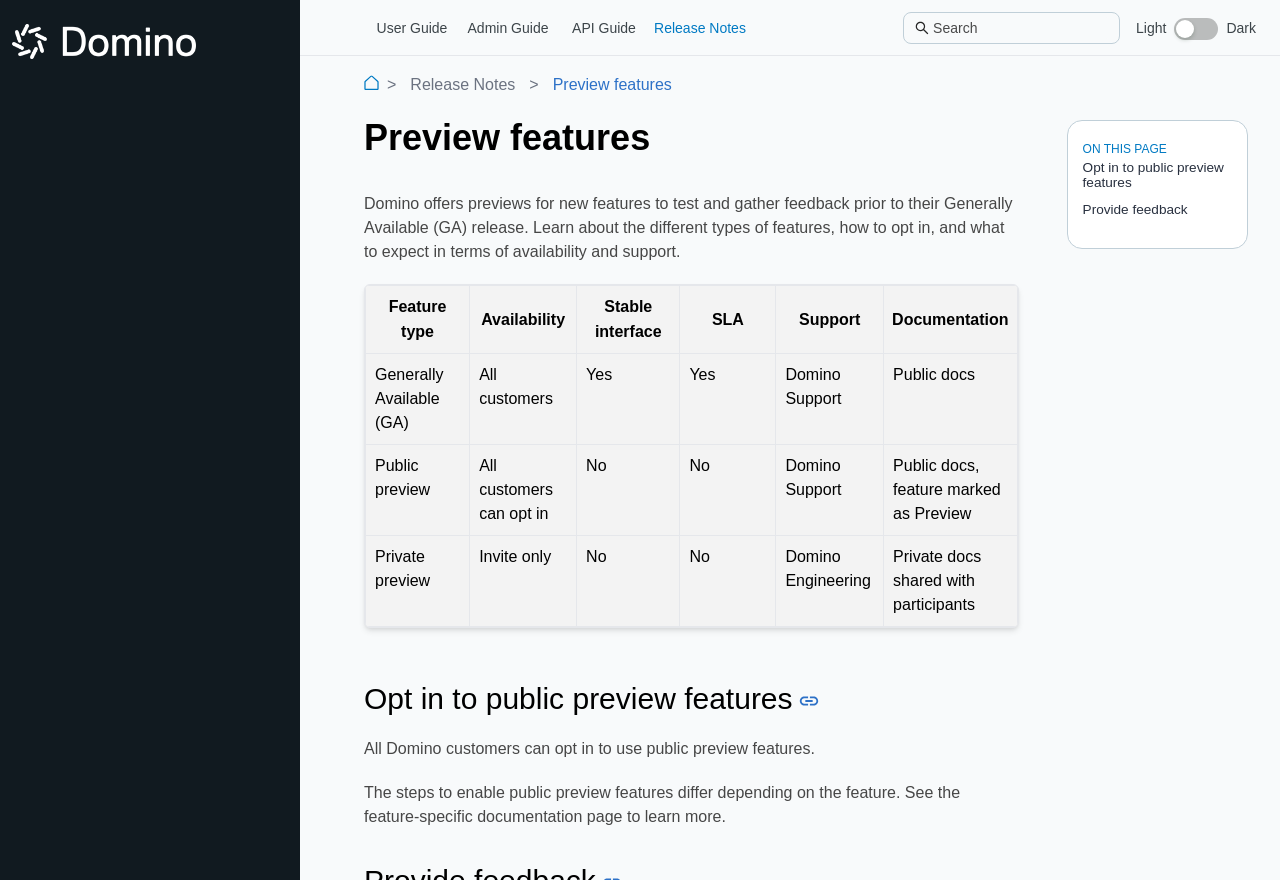Locate the bounding box coordinates of the region to be clicked to comply with the following instruction: "Toggle the light/dark mode switch". The coordinates must be four float numbers between 0 and 1, in the form [left, top, right, bottom].

[0.918, 0.02, 0.952, 0.045]